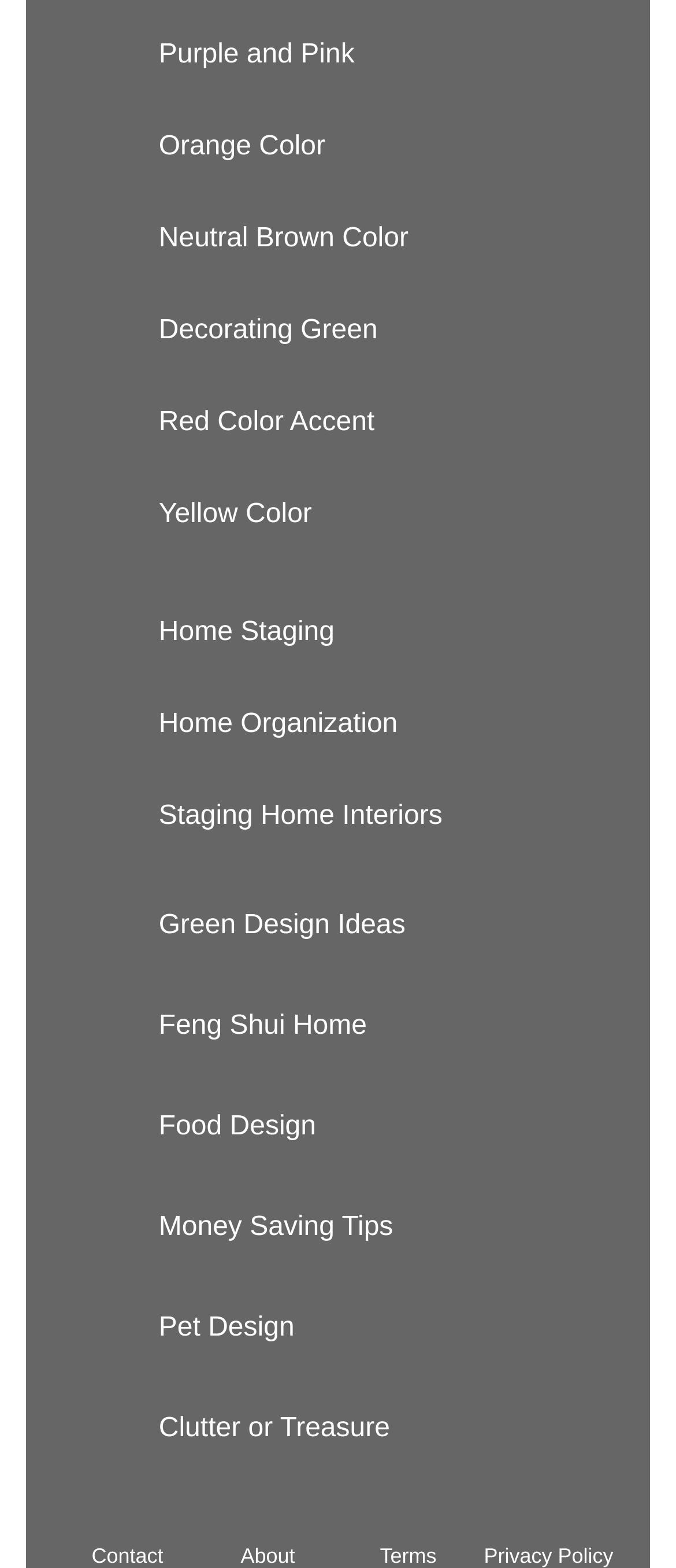Can you find the bounding box coordinates for the UI element given this description: "FAQ"? Provide the coordinates as four float numbers between 0 and 1: [left, top, right, bottom].

None